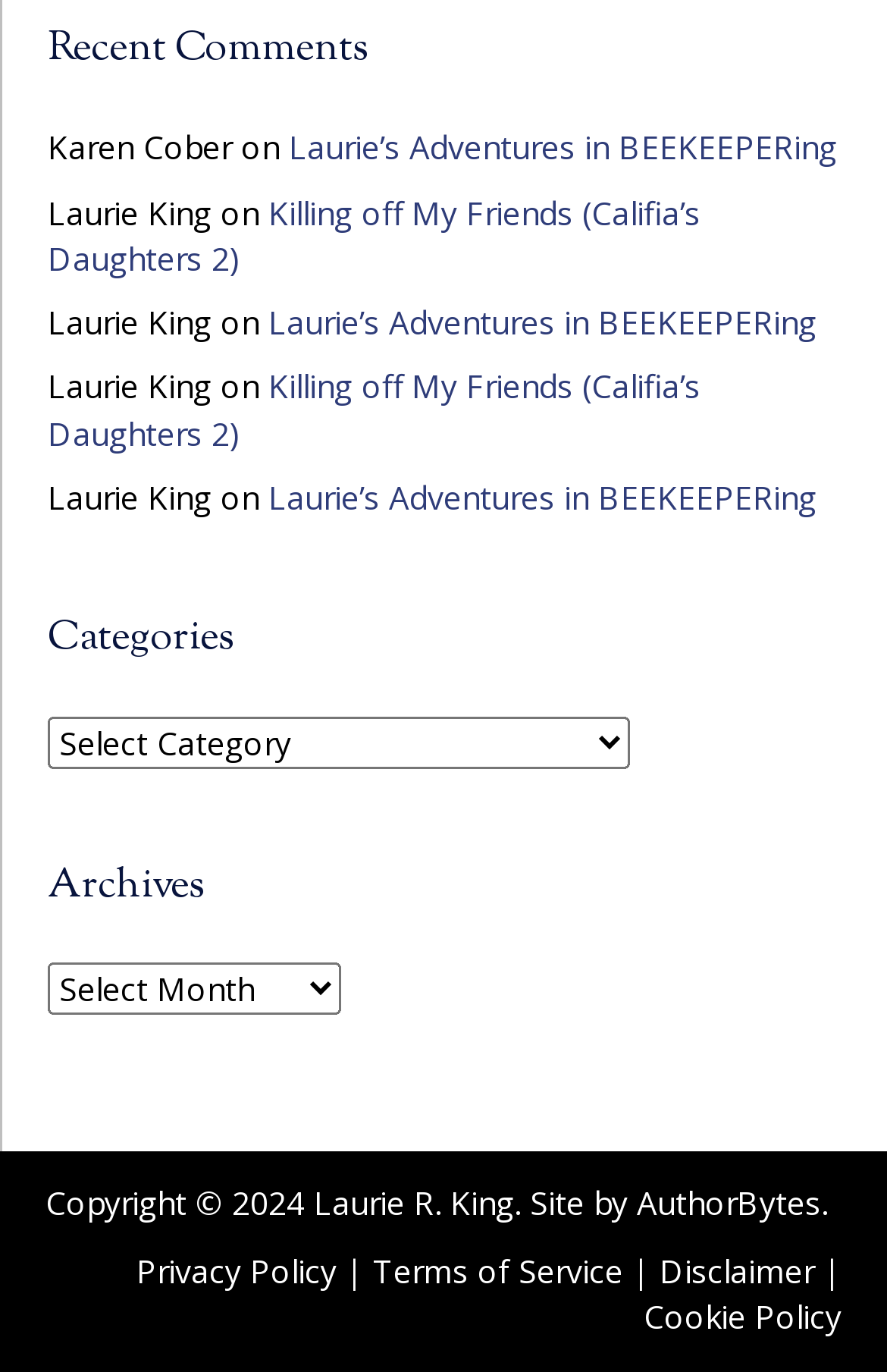Give a succinct answer to this question in a single word or phrase: 
What is the name of the author of the book 'Killing off My Friends (Califia’s Daughters 2)'?

Laurie King